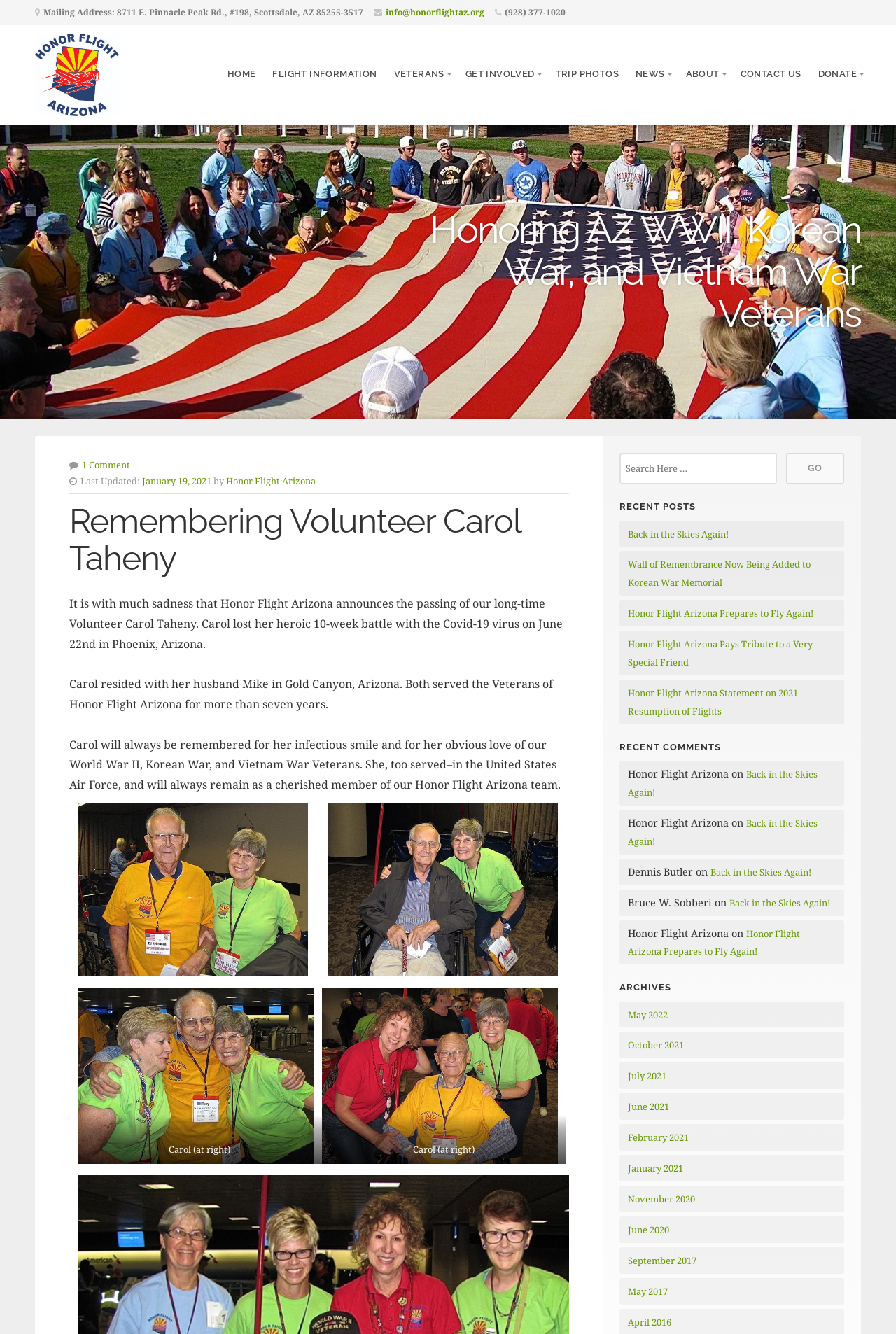What is the title of the first recent post?
Give a one-word or short phrase answer based on the image.

Back in the Skies Again!